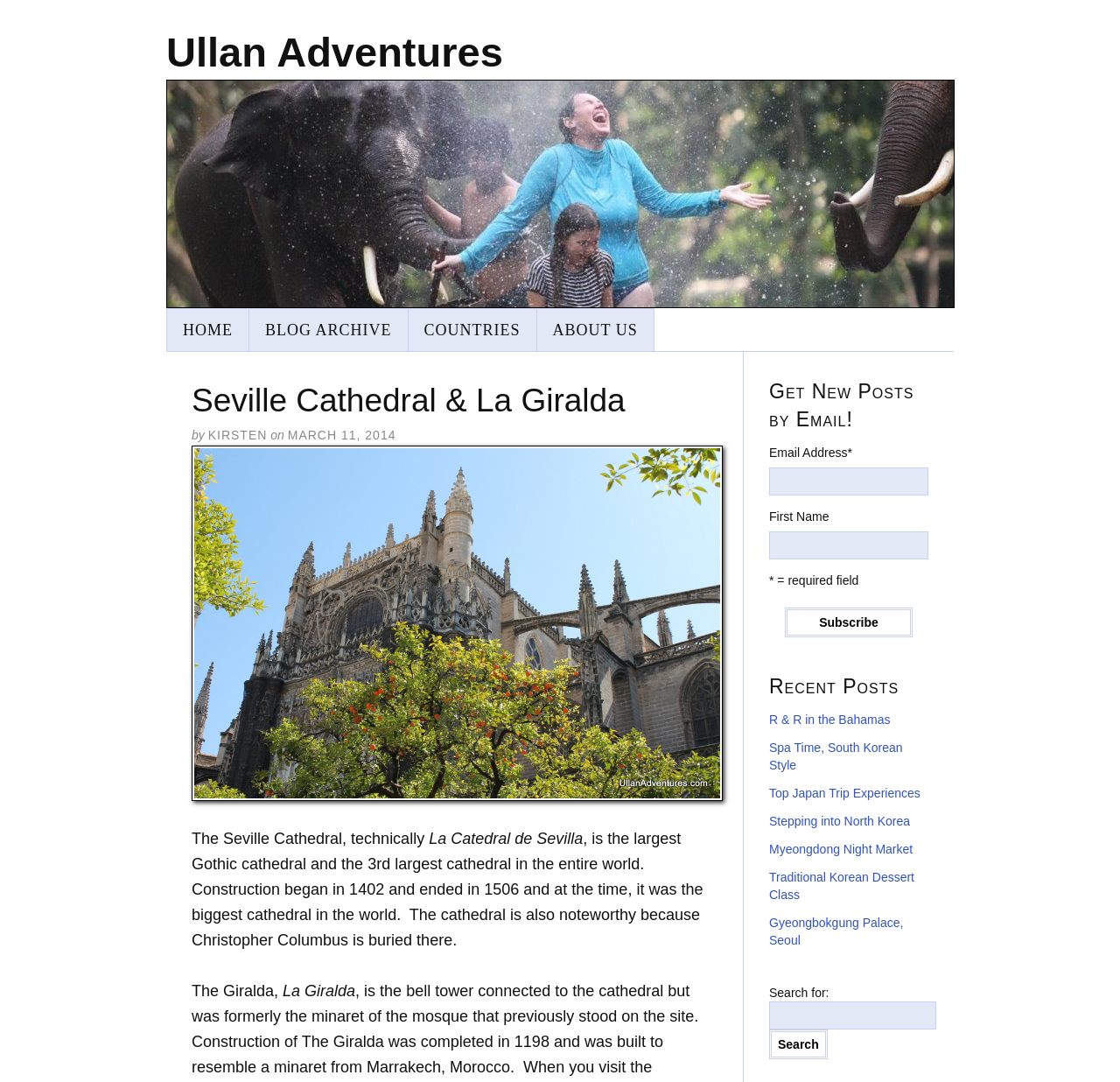Find the bounding box coordinates for the HTML element specified by: "parent_node: Ullan Adventures".

[0.148, 0.073, 0.852, 0.284]